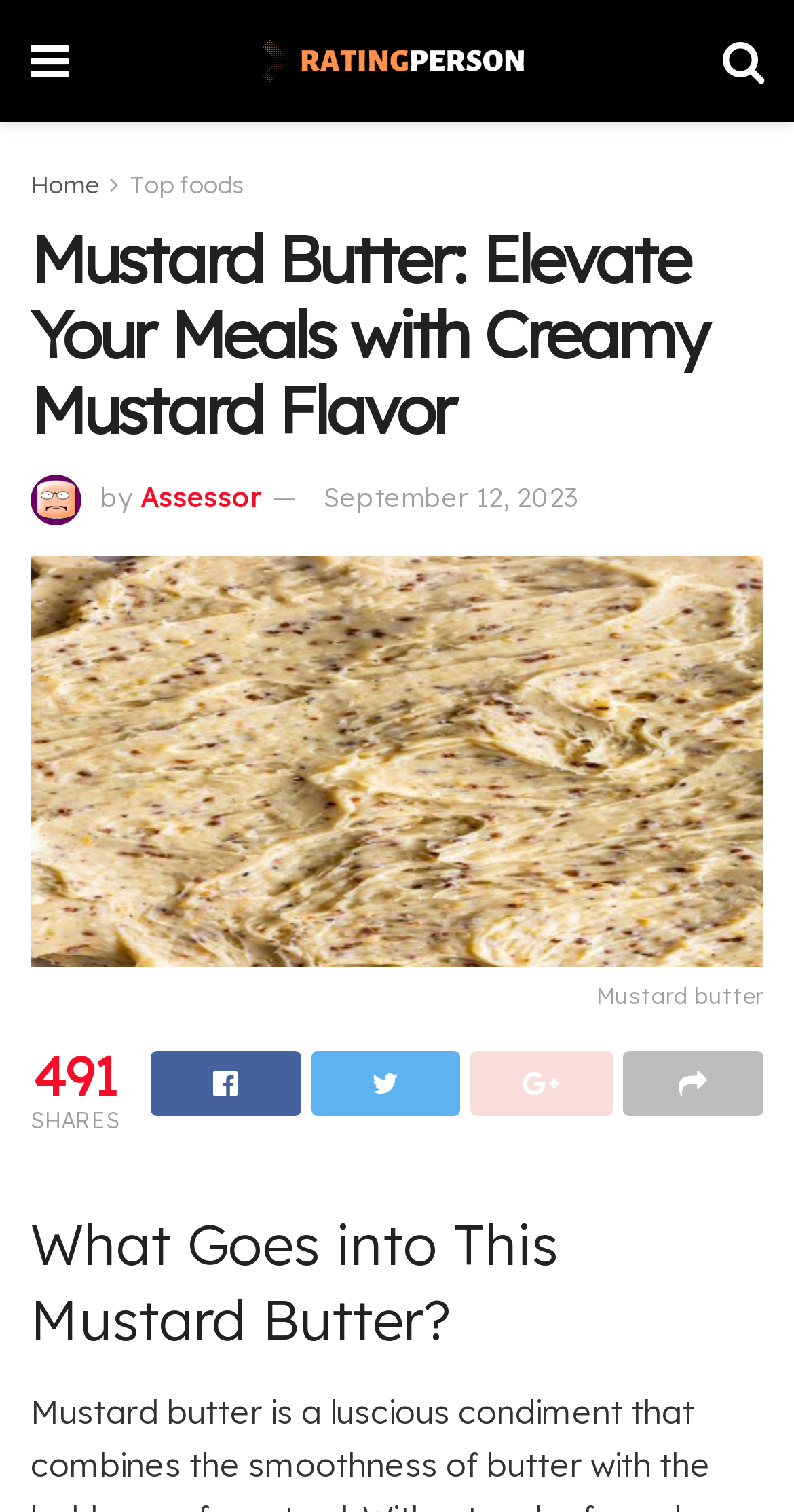Identify the bounding box coordinates of the part that should be clicked to carry out this instruction: "Go to the Home page".

[0.038, 0.112, 0.123, 0.132]